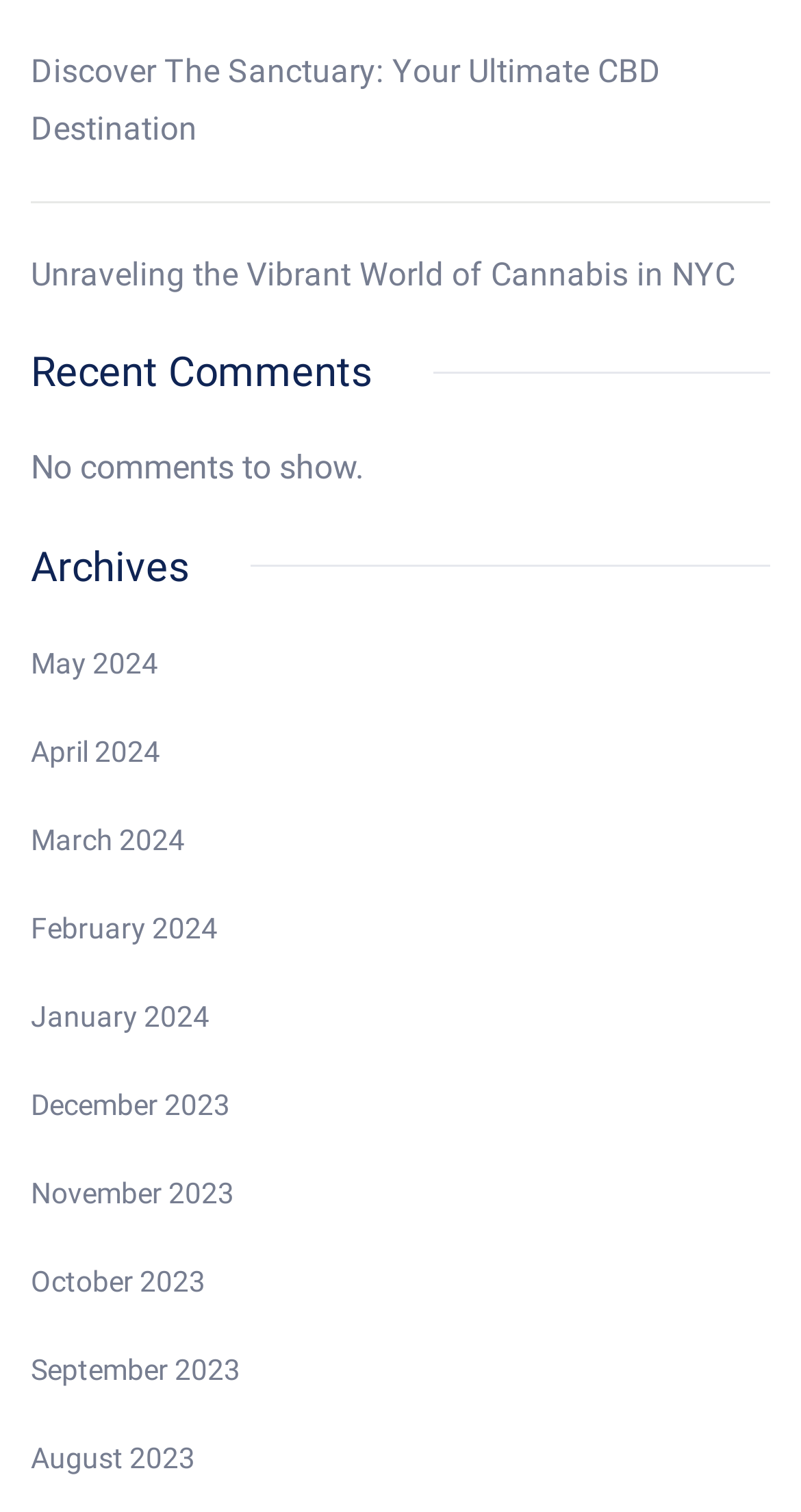Please give a succinct answer to the question in one word or phrase:
What is the title of the first link?

Discover The Sanctuary